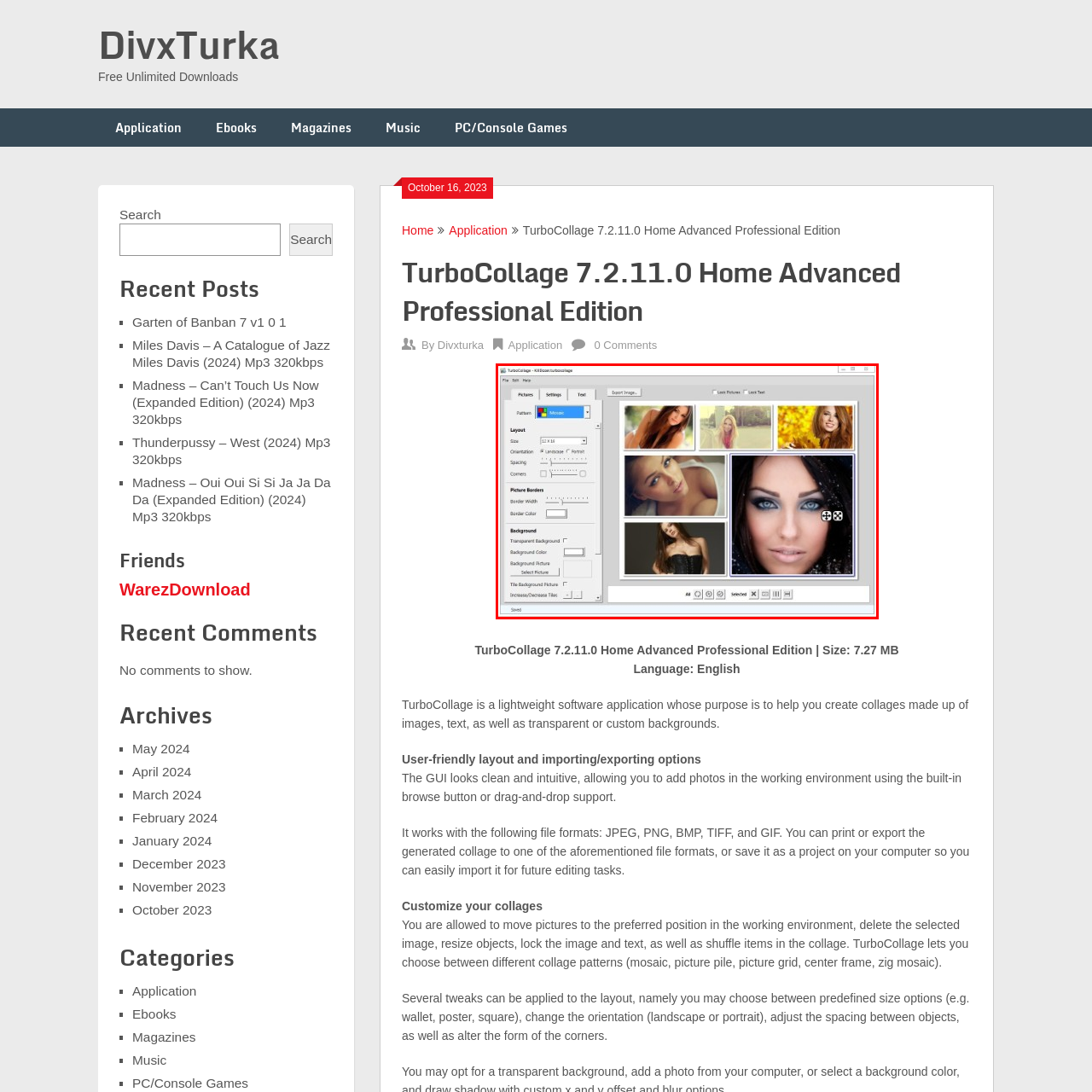Explain in detail what is happening in the image enclosed by the red border.

The image displays a screenshot of the TurboCollage software, version 7.2.11.0, which is designed for creating photo collages. The interface features a clean design with a collage layout on the right side, showcasing a collection of photos arranged in a grid format. These images include various portraits, with one prominent close-up of a woman with striking blue eyes.

On the left side, the user settings are visible, allowing customization options for the collage. Users can select the collage pattern, such as "Mosaic," adjust the layout size, change the orientation, and modify picture borders. Additional options for background settings are also presented, including transparent backgrounds and background colors.

The layout illustrates the software's user-friendly interface, highlighting its functionality for creating visually appealing collages tailored to the user's preferences. The presence of thumbnail images and editing tools indicates an intuitive design aimed at enhancing the collage-making experience.